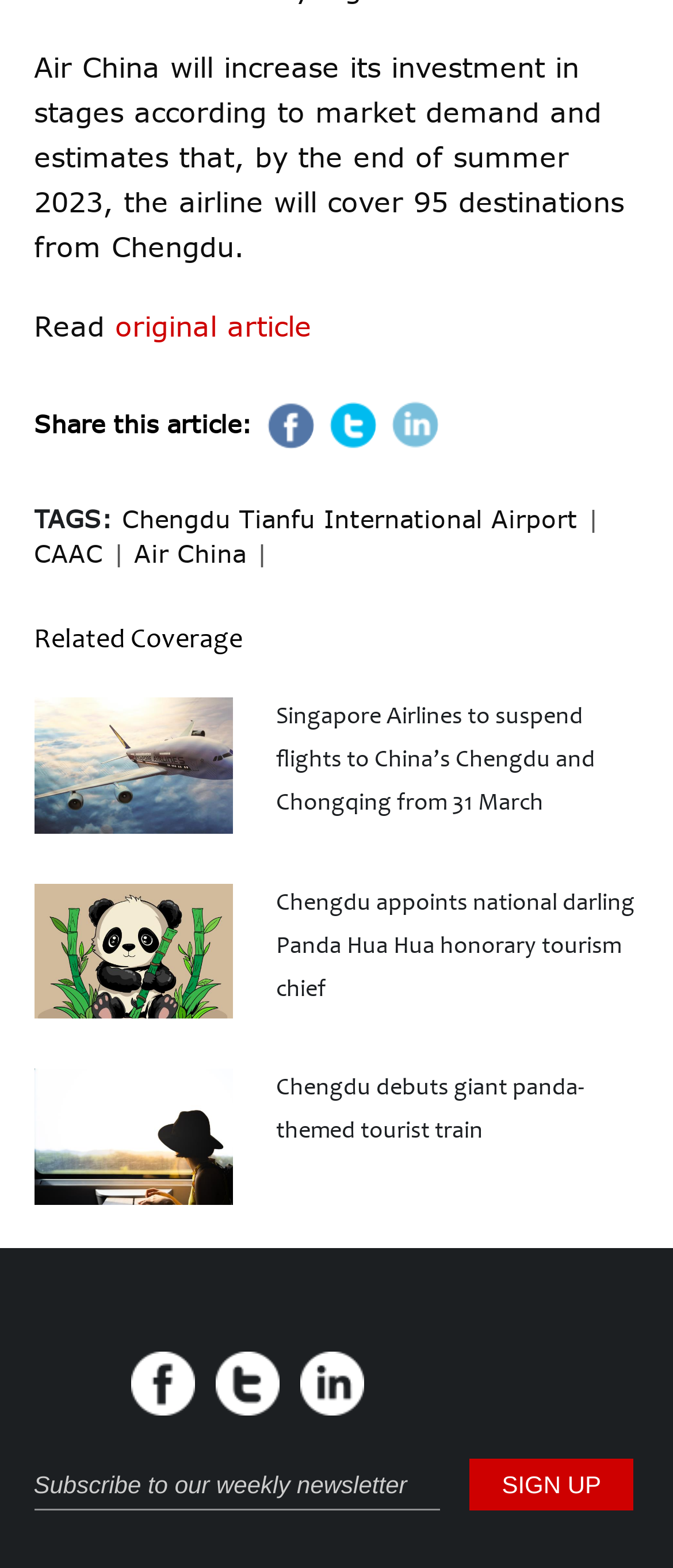Kindly determine the bounding box coordinates for the clickable area to achieve the given instruction: "Read the original article".

[0.171, 0.197, 0.463, 0.219]